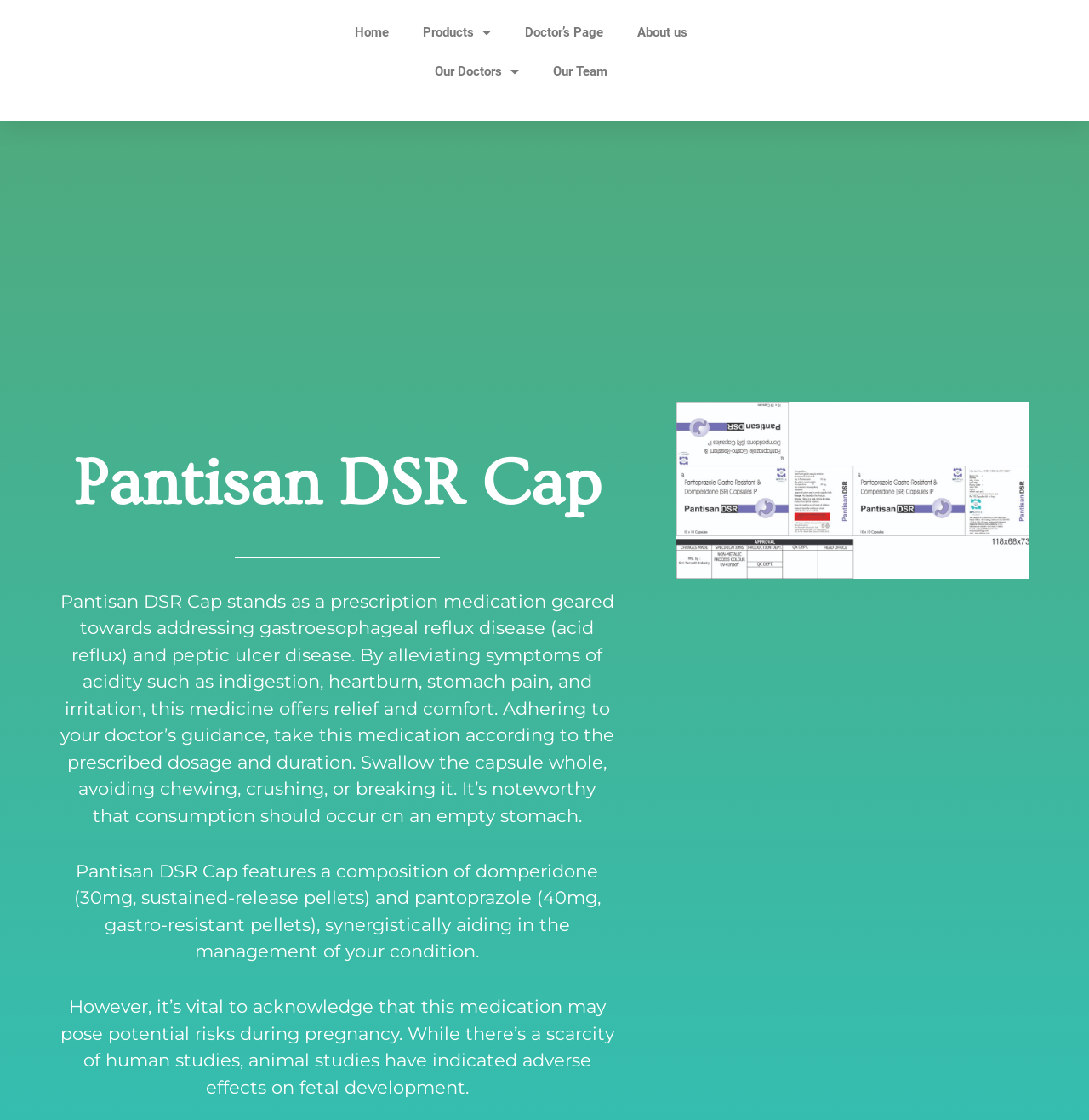Give a concise answer using only one word or phrase for this question:
Where should you take Pantisan DSR Cap?

On an empty stomach